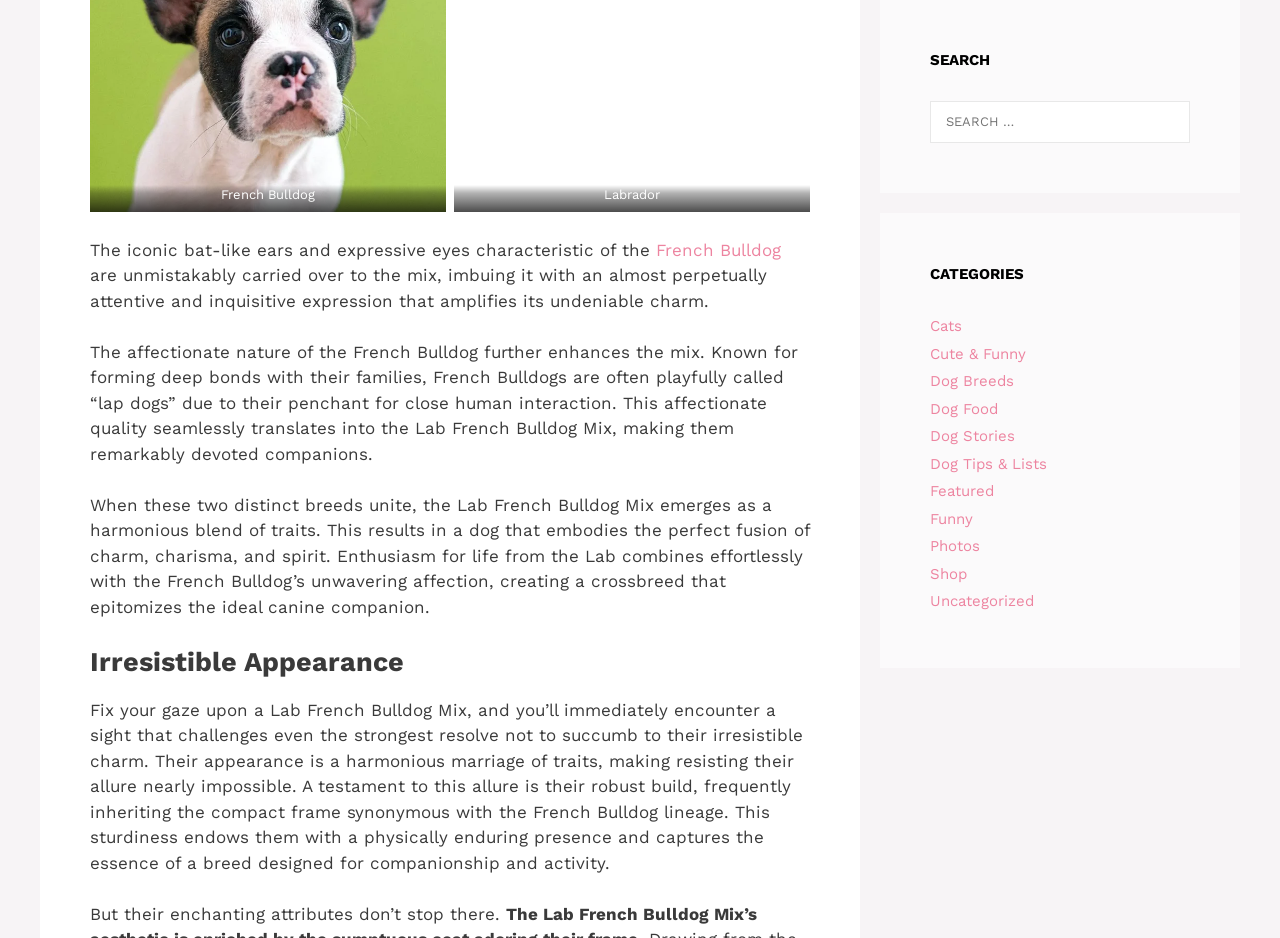Locate the bounding box coordinates of the area you need to click to fulfill this instruction: 'Search for a keyword'. The coordinates must be in the form of four float numbers ranging from 0 to 1: [left, top, right, bottom].

[0.727, 0.108, 0.93, 0.152]